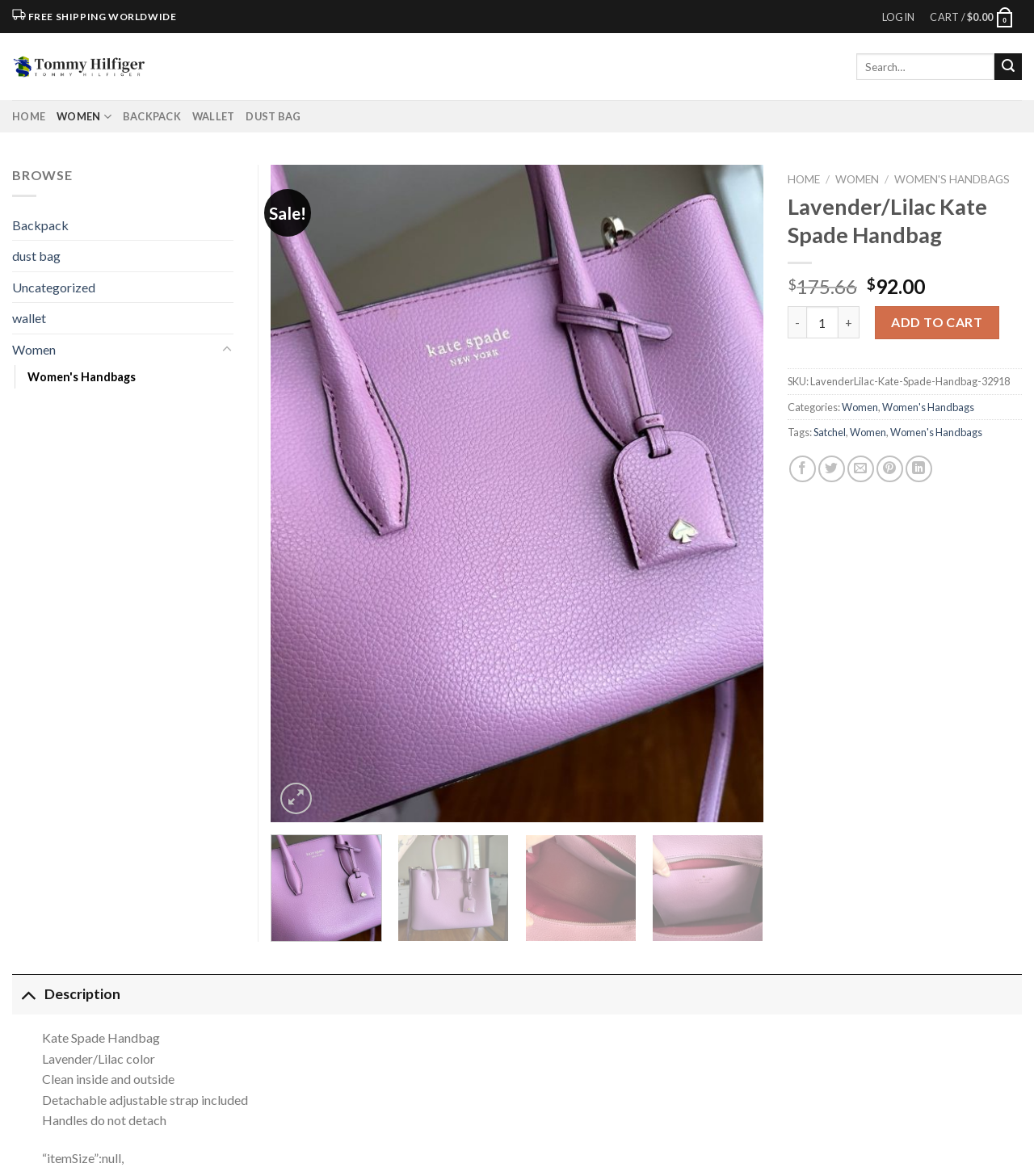Identify the bounding box coordinates of the section that should be clicked to achieve the task described: "Search for products".

[0.828, 0.045, 0.988, 0.068]